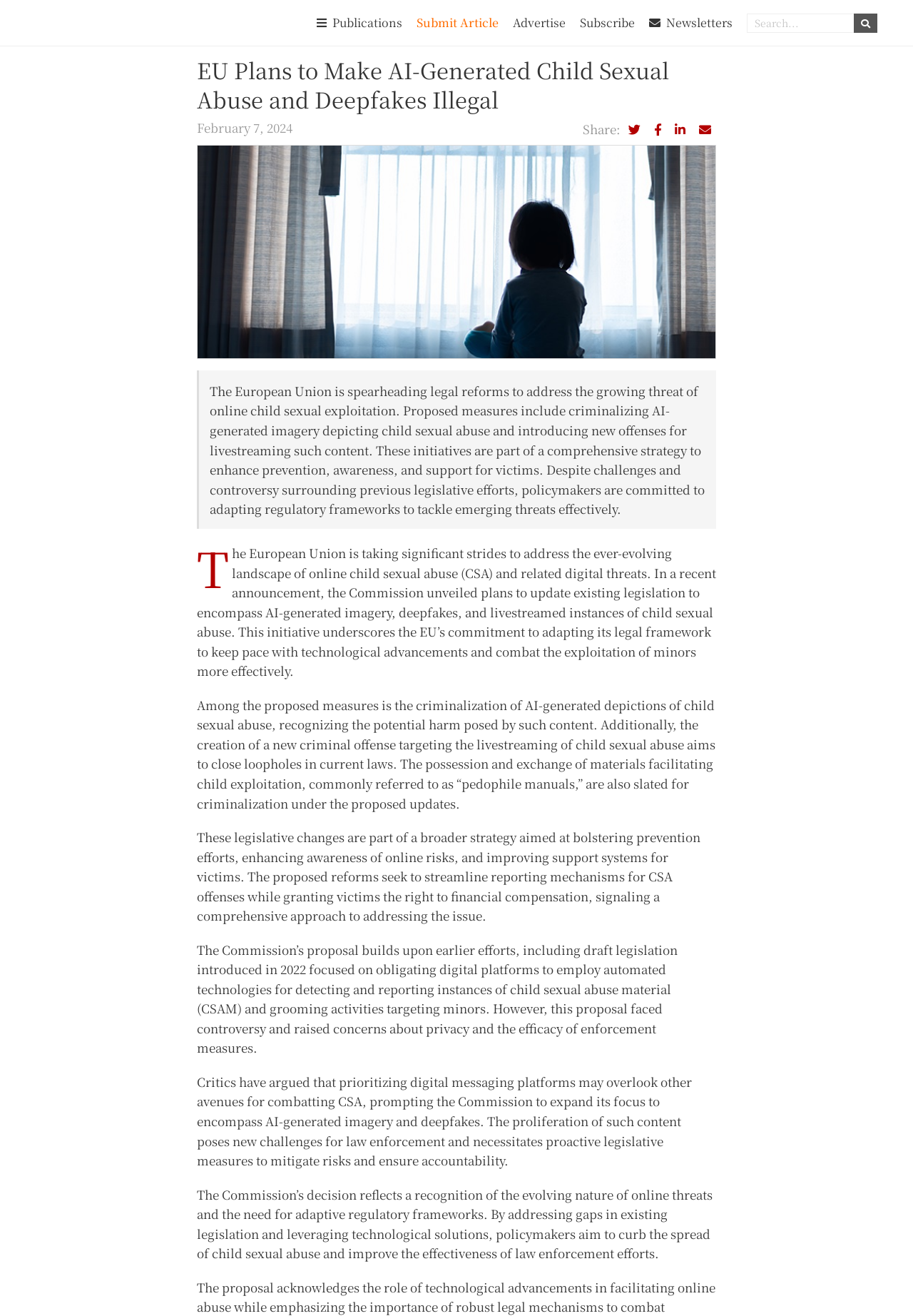Please provide the bounding box coordinate of the region that matches the element description: name="s" placeholder="Search...". Coordinates should be in the format (top-left x, top-left y, bottom-right x, bottom-right y) and all values should be between 0 and 1.

[0.818, 0.01, 0.935, 0.025]